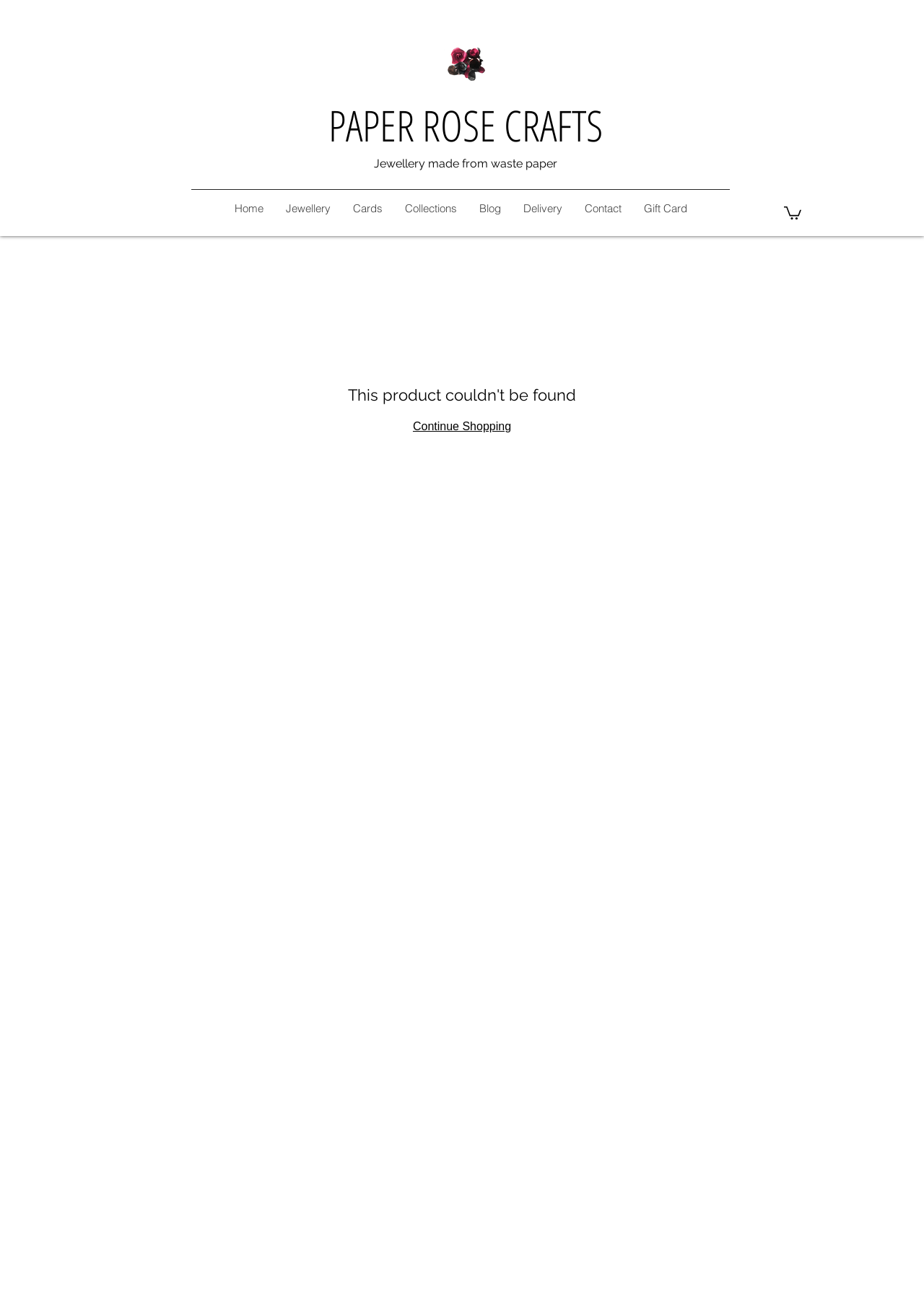How many navigation links are available on the top menu?
Please respond to the question thoroughly and include all relevant details.

By counting the number of links under the navigation element 'Site', it can be seen that there are 8 navigation links available on the top menu, namely 'Home', 'Jewellery', 'Cards', 'Collections', 'Blog', 'Delivery', 'Contact', and 'Gift Card'.